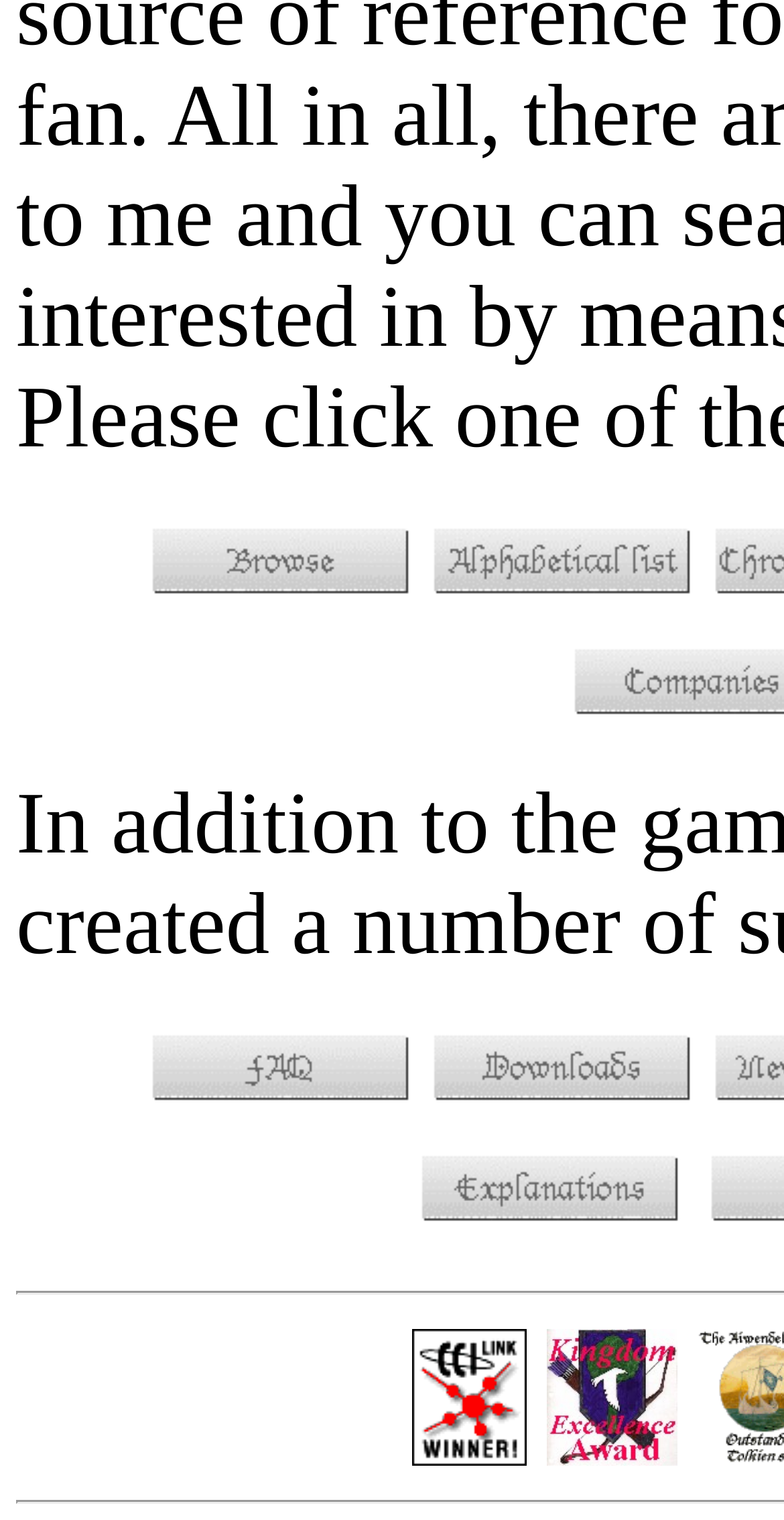Specify the bounding box coordinates (top-left x, top-left y, bottom-right x, bottom-right y) of the UI element in the screenshot that matches this description: alt="[Alphabetical list]"

[0.538, 0.392, 0.897, 0.415]